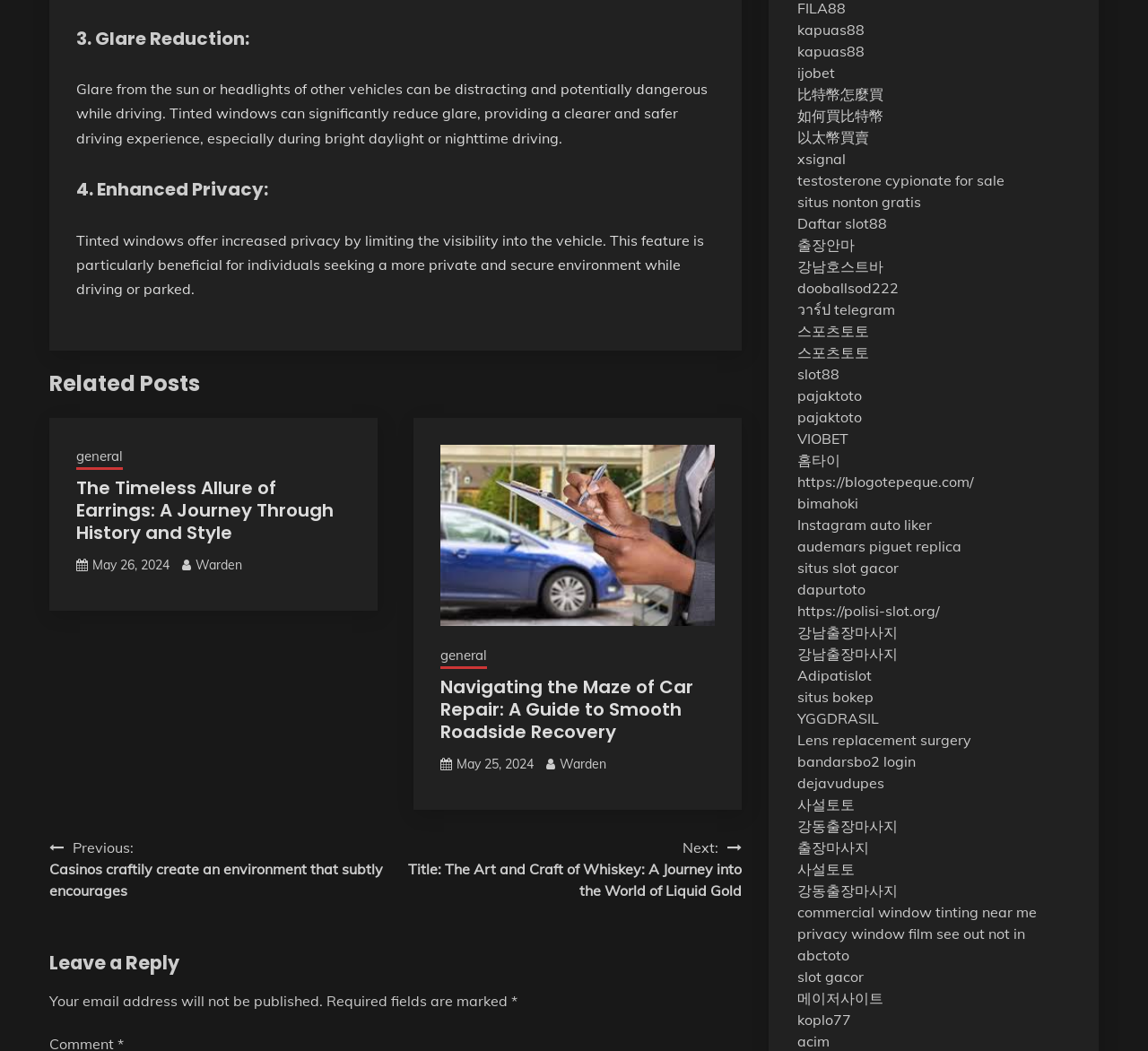Point out the bounding box coordinates of the section to click in order to follow this instruction: "Click on 'Next: Title: The Art and Craft of Whiskey: A Journey into the World of Liquid Gold'".

[0.344, 0.796, 0.646, 0.857]